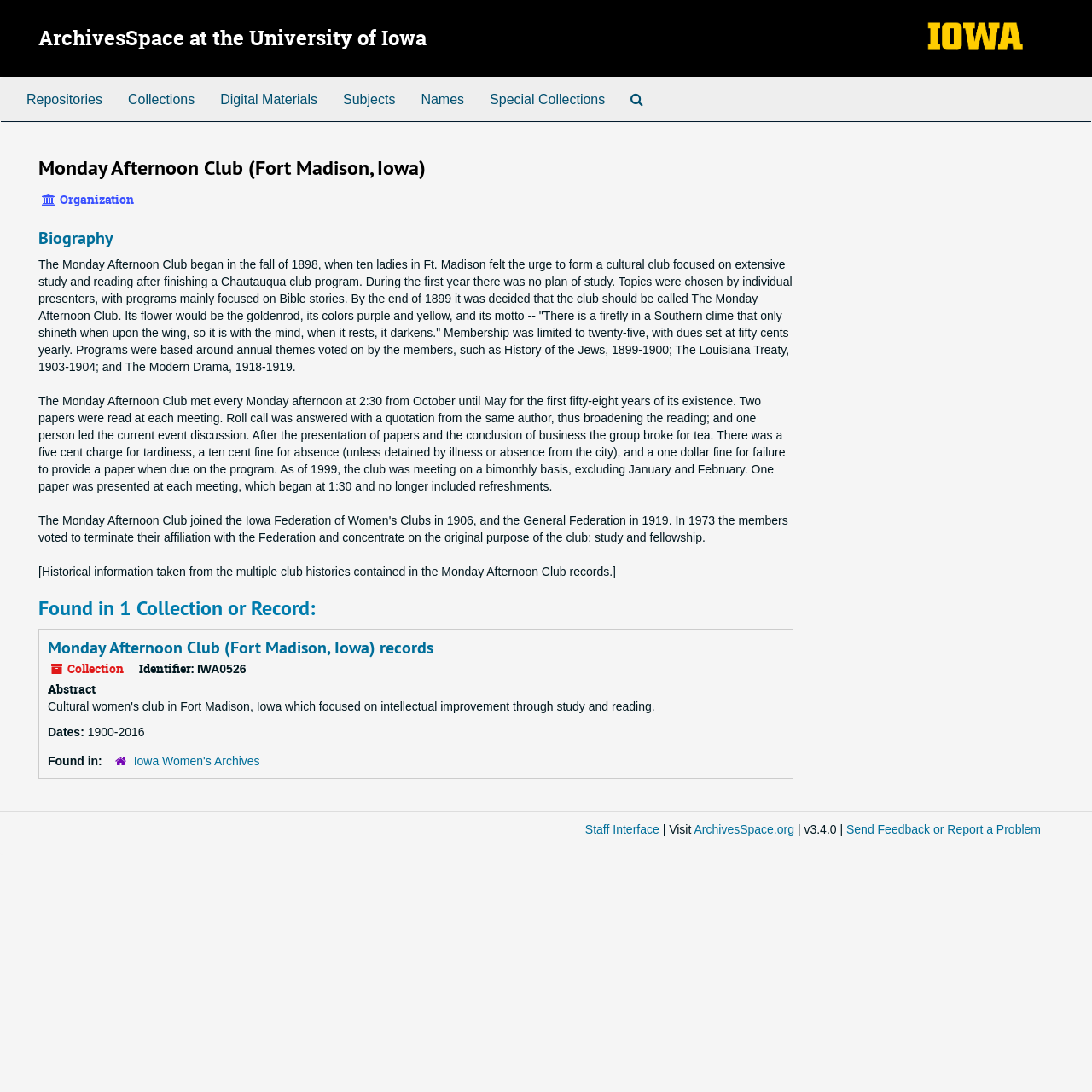Determine the title of the webpage and give its text content.

ArchivesSpace at the University of Iowa